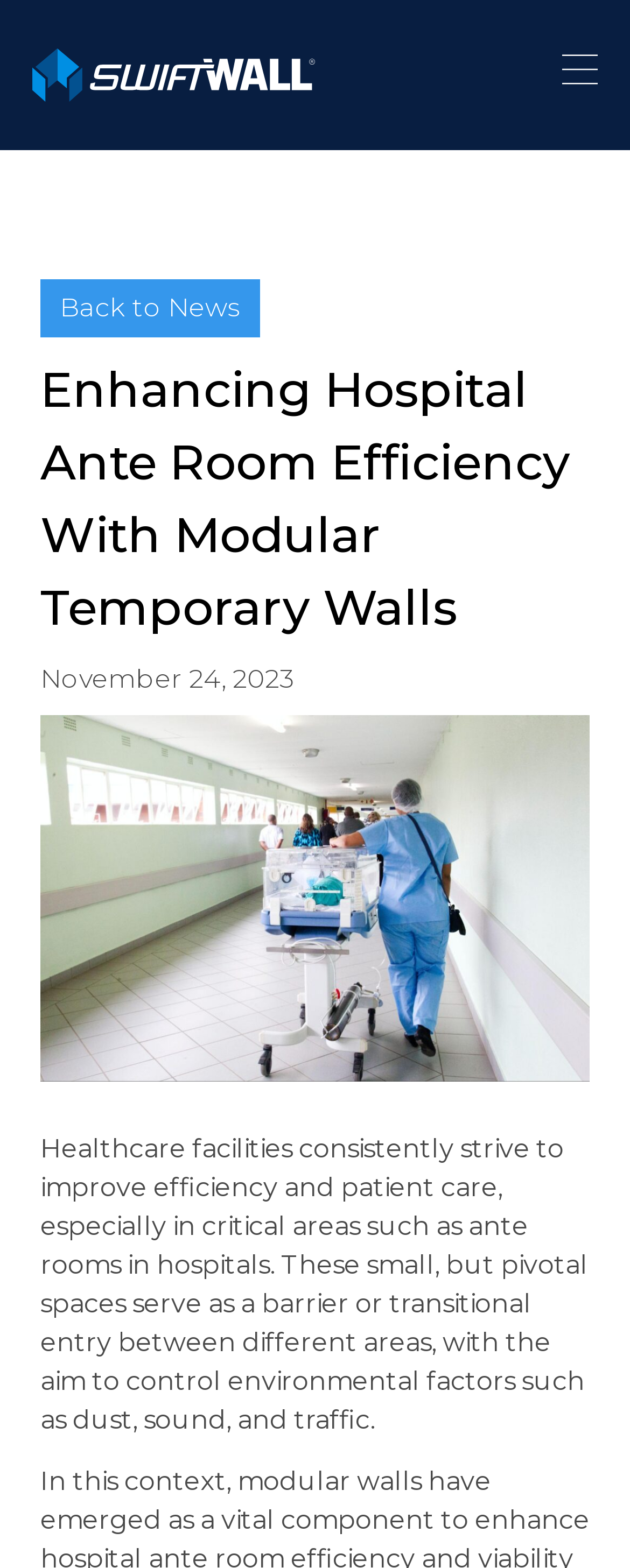Provide the bounding box coordinates of the HTML element this sentence describes: "November 24, 2023".

[0.064, 0.421, 0.467, 0.446]